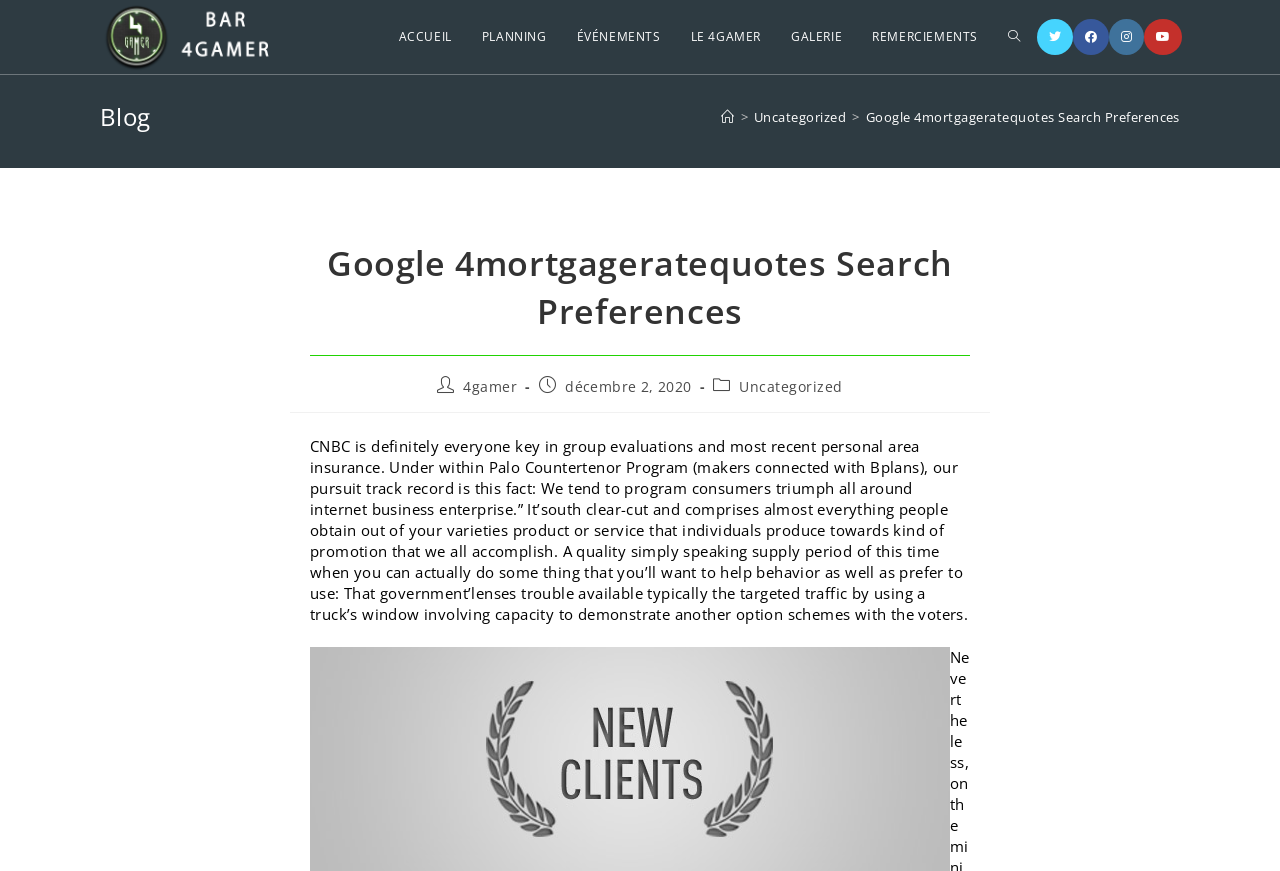Please identify the bounding box coordinates of the clickable element to fulfill the following instruction: "Click on the 4Gamer logo". The coordinates should be four float numbers between 0 and 1, i.e., [left, top, right, bottom].

[0.078, 0.001, 0.228, 0.084]